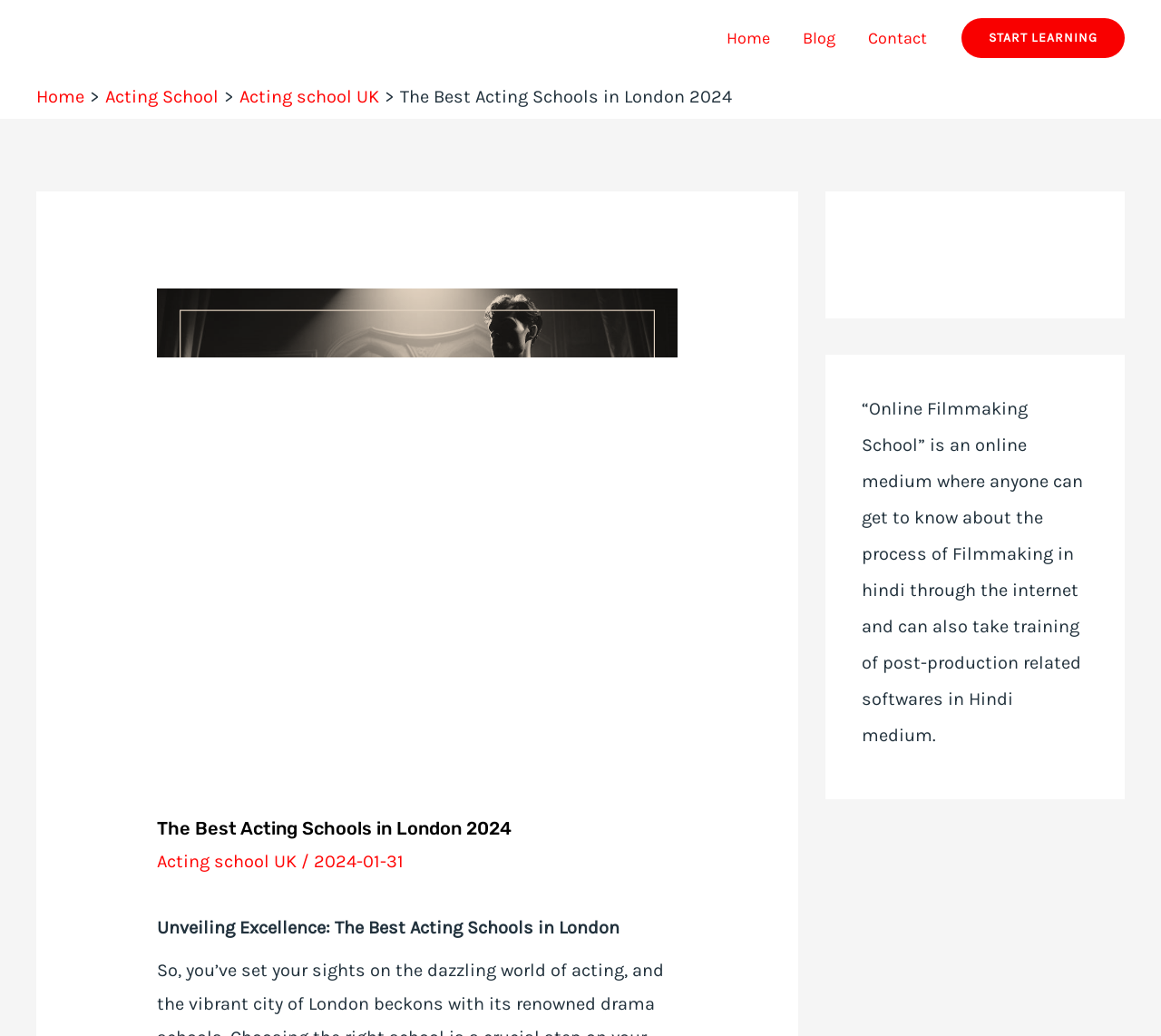Show the bounding box coordinates of the element that should be clicked to complete the task: "Click on the 'Online filmmaking school' link".

[0.031, 0.025, 0.156, 0.045]